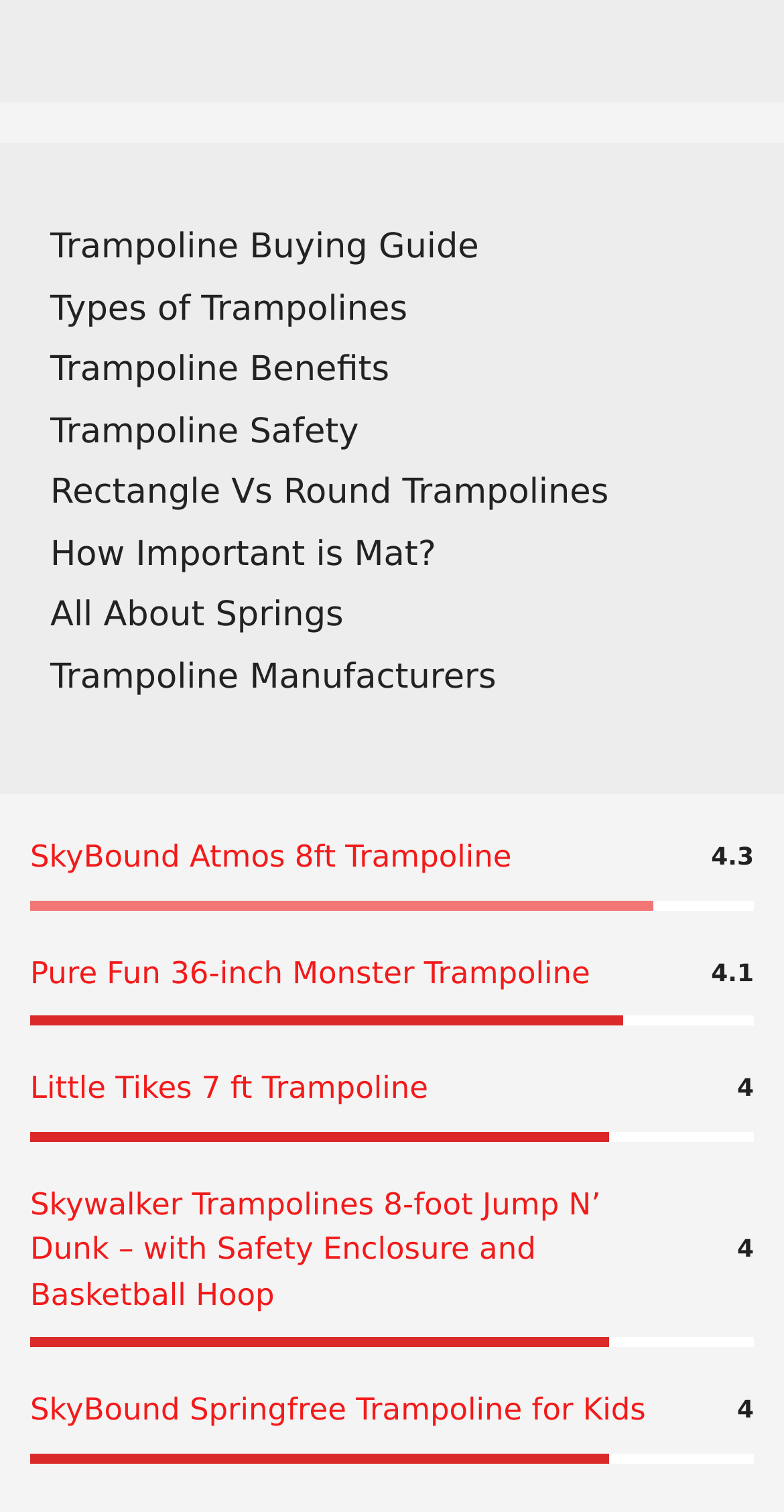Provide a brief response to the question using a single word or phrase: 
What is the purpose of the links on the top of the webpage?

Trampoline guides